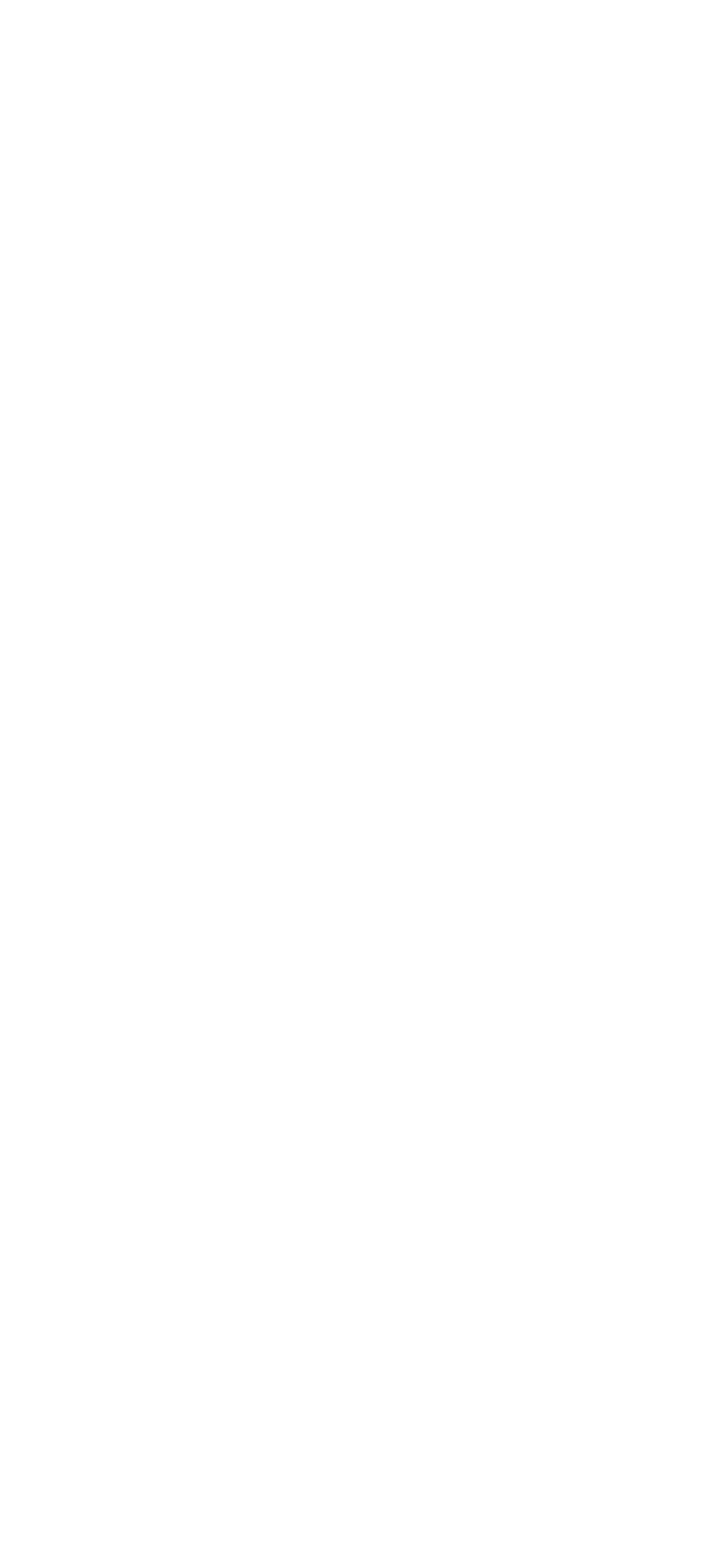What are the categories of products?
From the image, provide a succinct answer in one word or a short phrase.

Top Products, Promotional Items